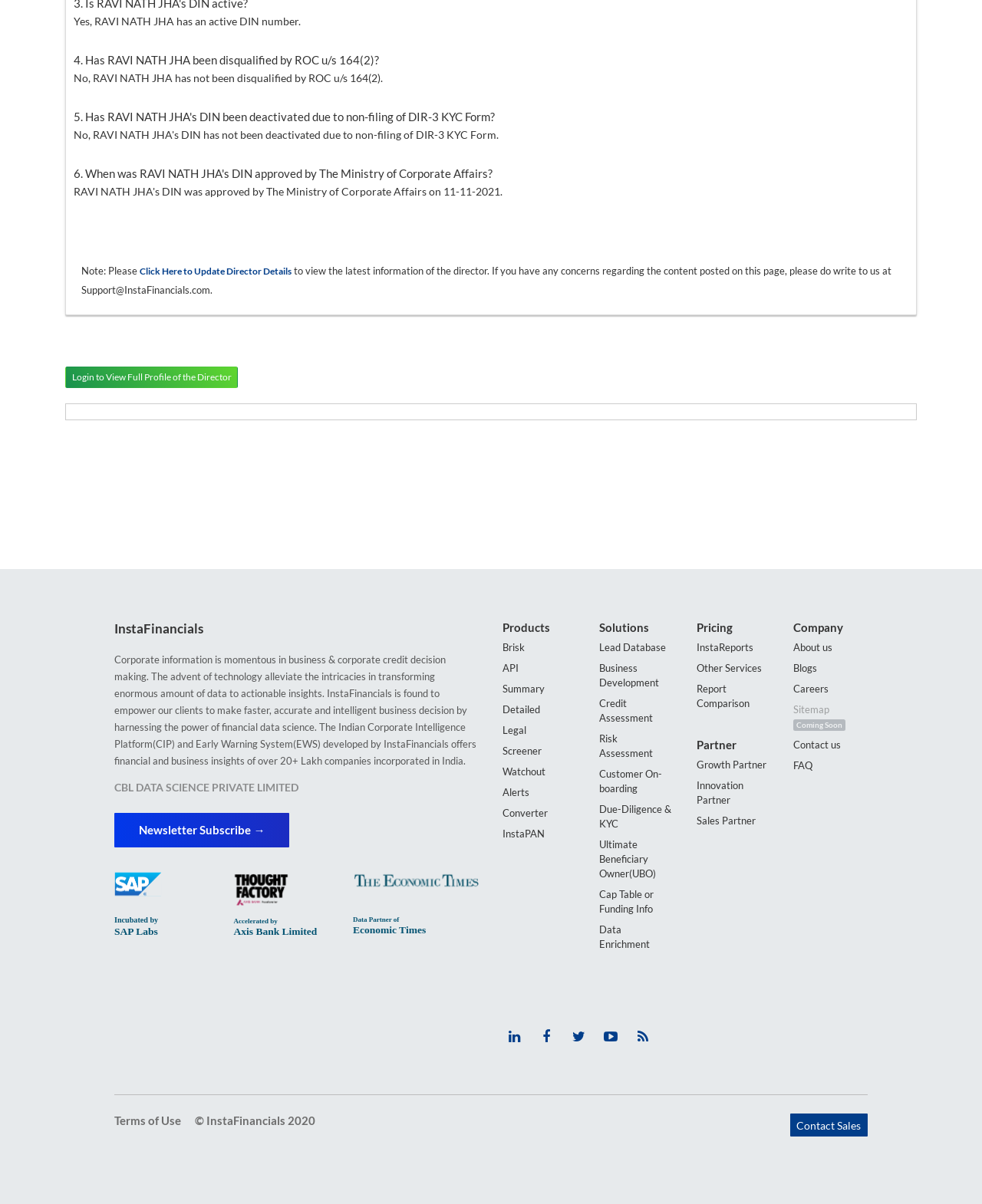Bounding box coordinates should be provided in the format (top-left x, top-left y, bottom-right x, bottom-right y) with all values between 0 and 1. Identify the bounding box for this UI element: Terms of Use

[0.117, 0.925, 0.185, 0.936]